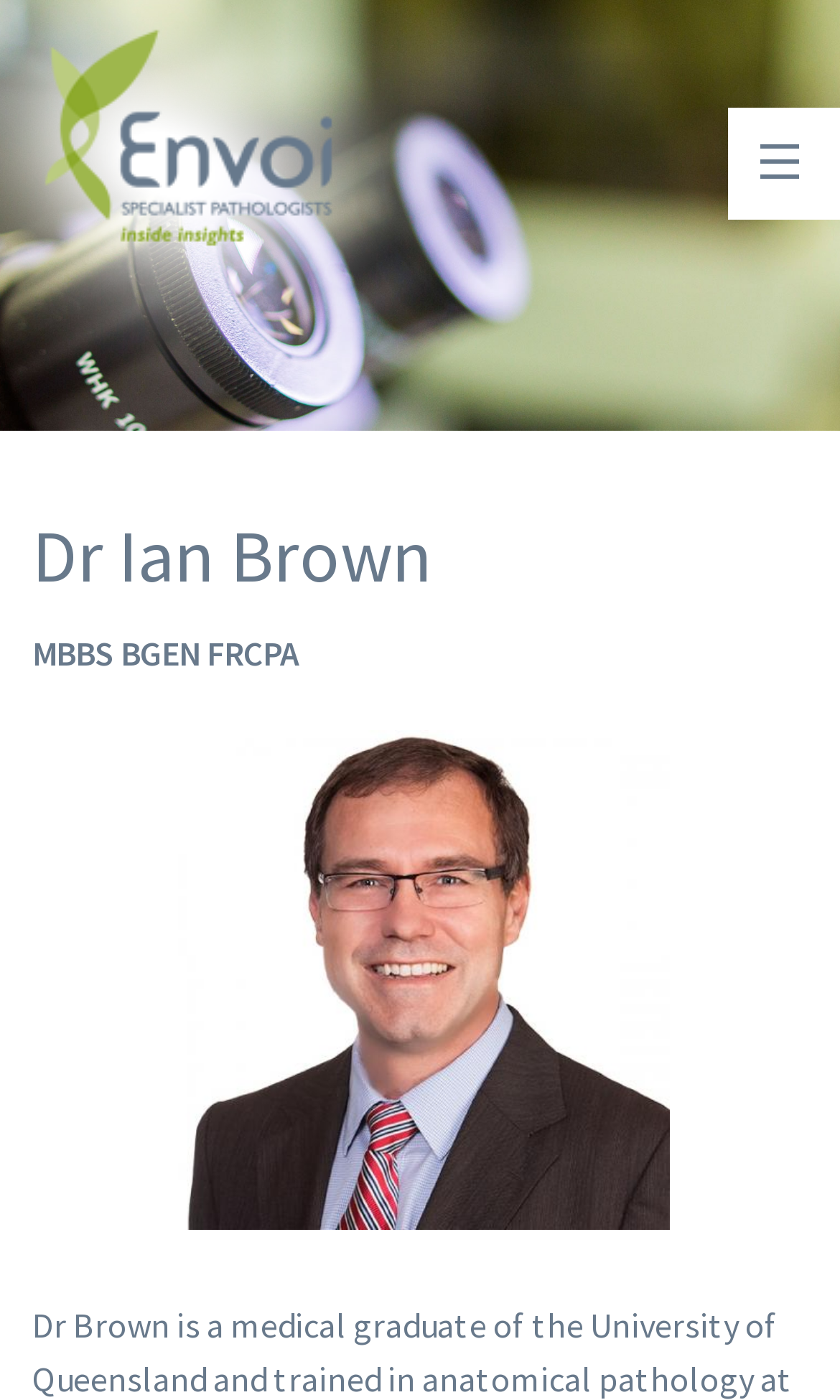Based on the element description, predict the bounding box coordinates (top-left x, top-left y, bottom-right x, bottom-right y) for the UI element in the screenshot: Patient Info

[0.0, 0.391, 0.997, 0.465]